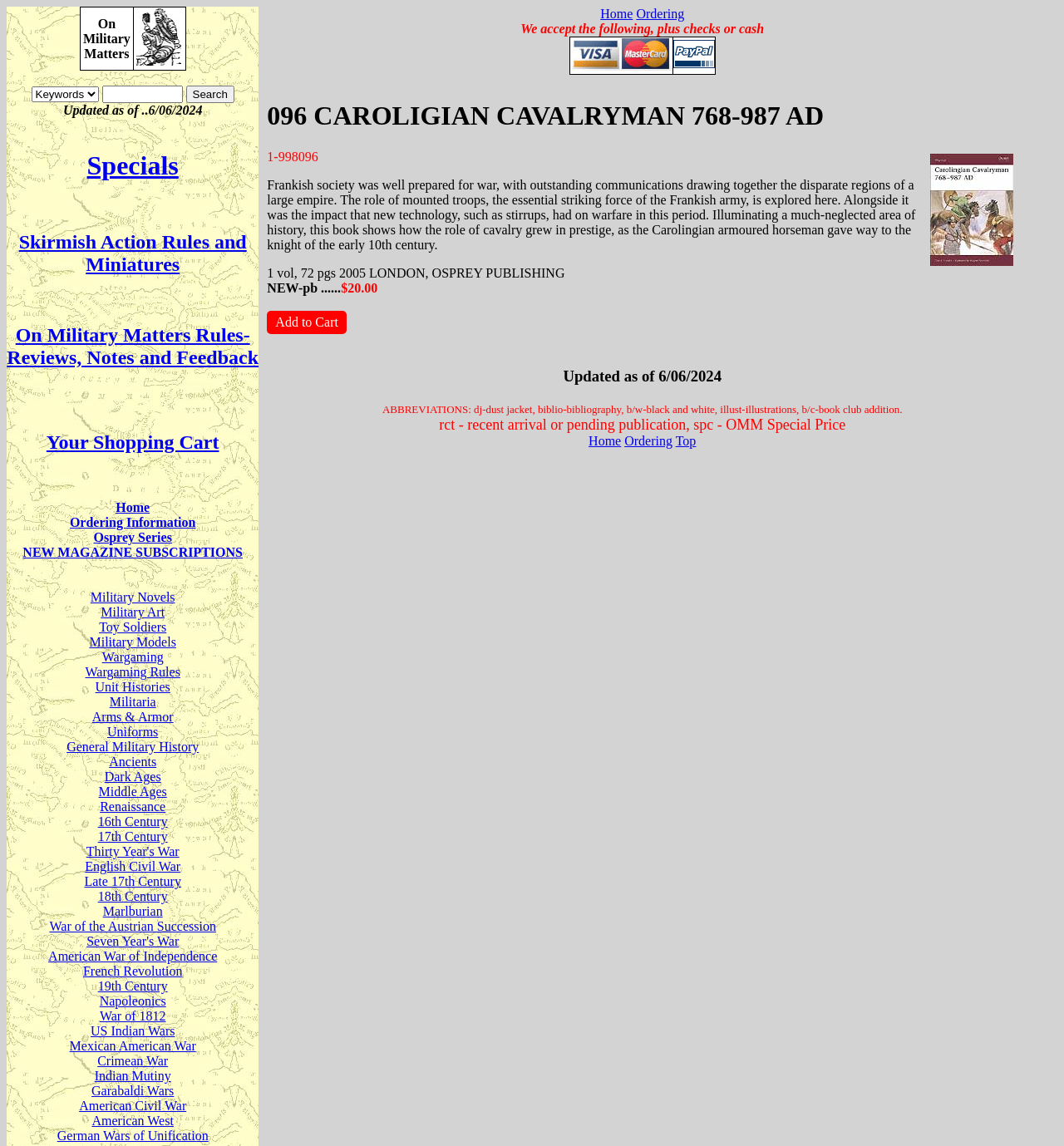Locate and provide the bounding box coordinates for the HTML element that matches this description: "Wargaming".

[0.096, 0.567, 0.154, 0.58]